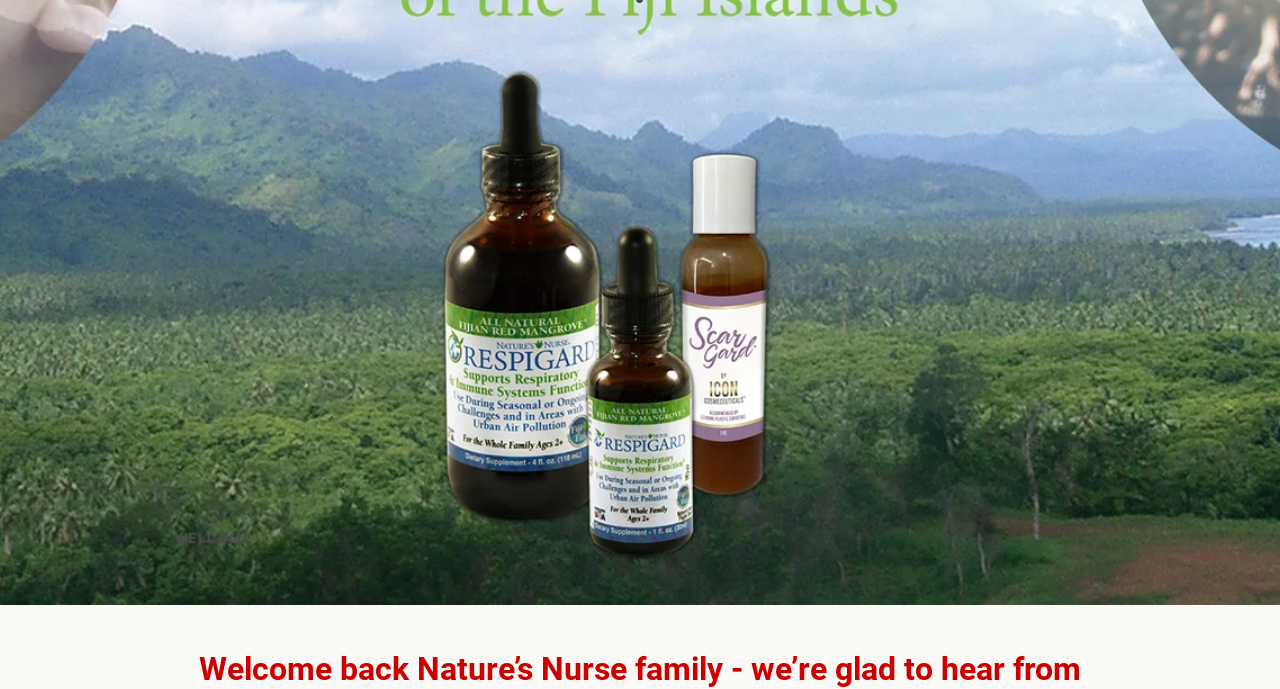Using the webpage screenshot and the element description Powered by Shopify, determine the bounding box coordinates. Specify the coordinates in the format (top-left x, top-left y, bottom-right x, bottom-right y) with values ranging from 0 to 1.

[0.531, 0.817, 0.619, 0.839]